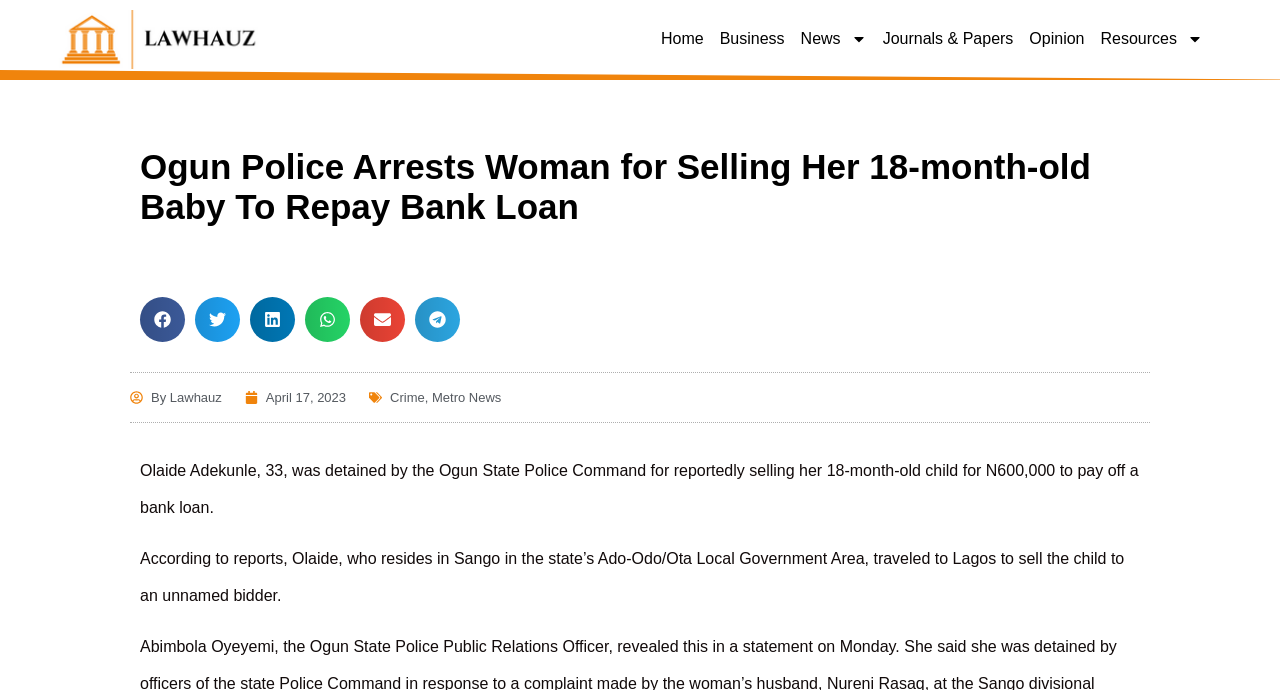Using the description: "April 17, 2023", determine the UI element's bounding box coordinates. Ensure the coordinates are in the format of four float numbers between 0 and 1, i.e., [left, top, right, bottom].

[0.191, 0.562, 0.27, 0.59]